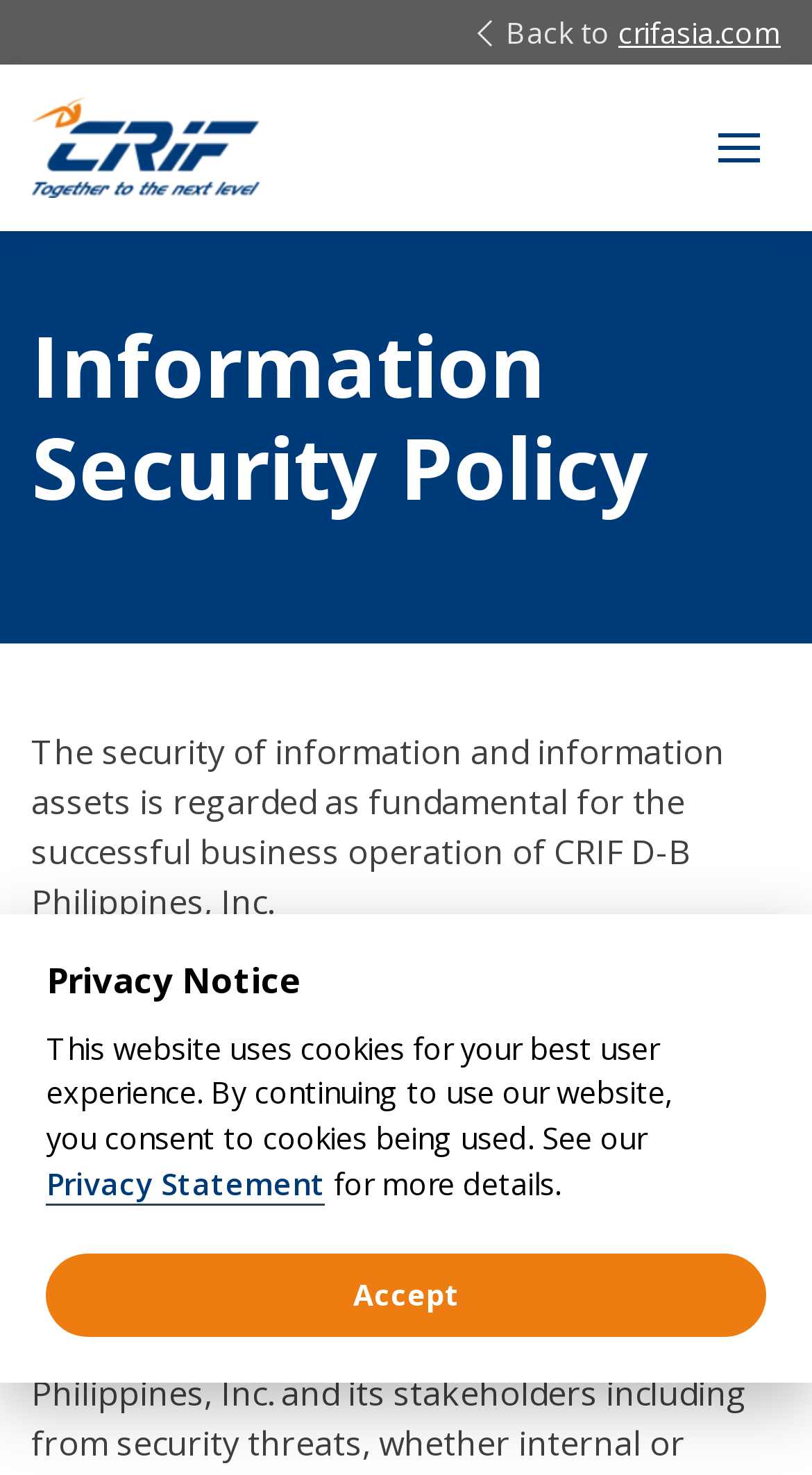Identify the bounding box coordinates for the UI element described as: "crifasia.com". The coordinates should be provided as four floats between 0 and 1: [left, top, right, bottom].

[0.762, 0.008, 0.962, 0.035]